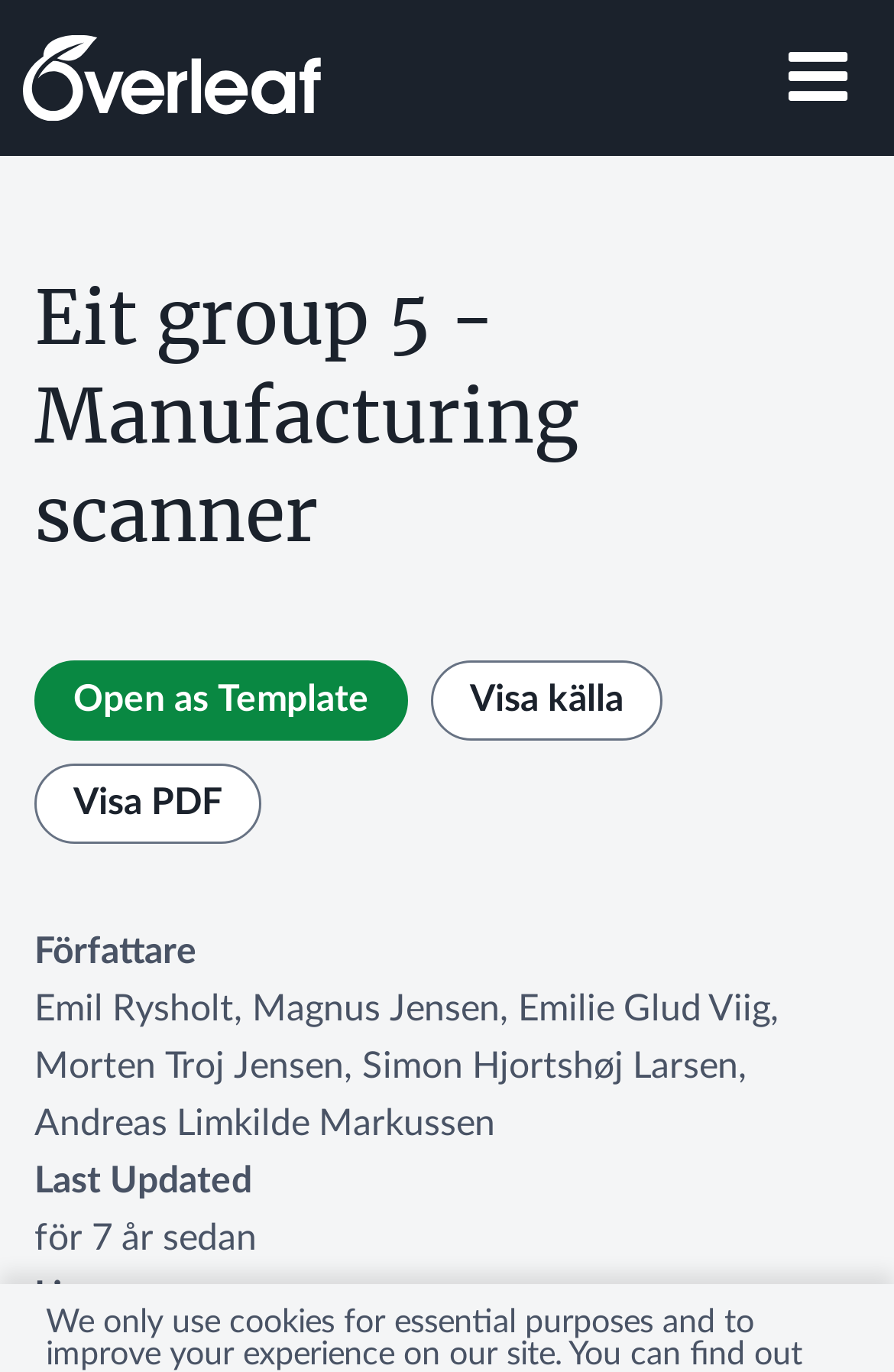Please reply with a single word or brief phrase to the question: 
What is the name of the authors?

Emil Rysholt, Magnus Jensen, Emilie Glud Viig, Morten Troj Jensen, Simon Hjortshøj Larsen, Andreas Limkilde Markussen